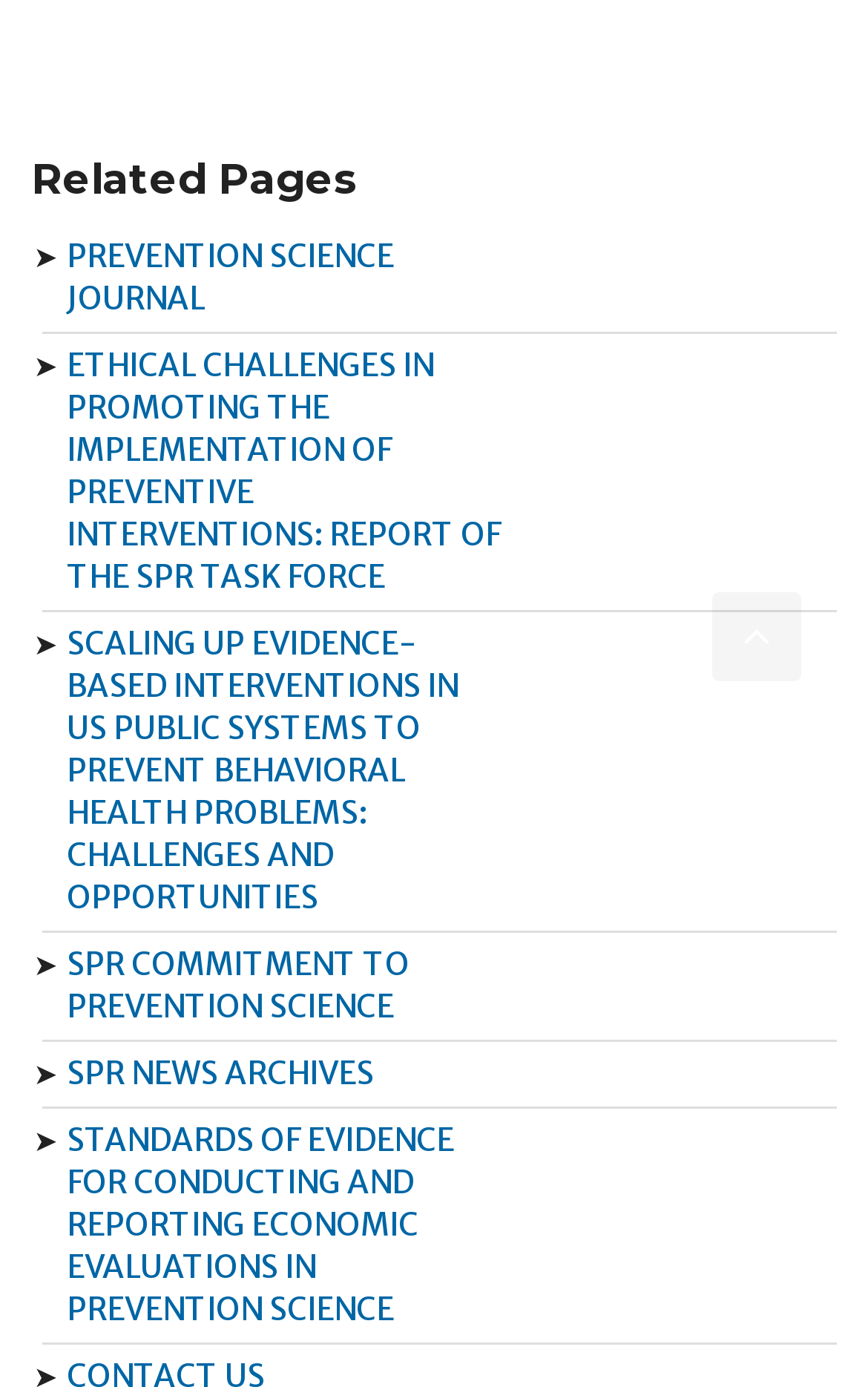Based on the element description SPR COMMITMENT TO PREVENTION SCIENCE, identify the bounding box of the UI element in the given webpage screenshot. The coordinates should be in the format (top-left x, top-left y, bottom-right x, bottom-right y) and must be between 0 and 1.

[0.077, 0.681, 0.577, 0.742]